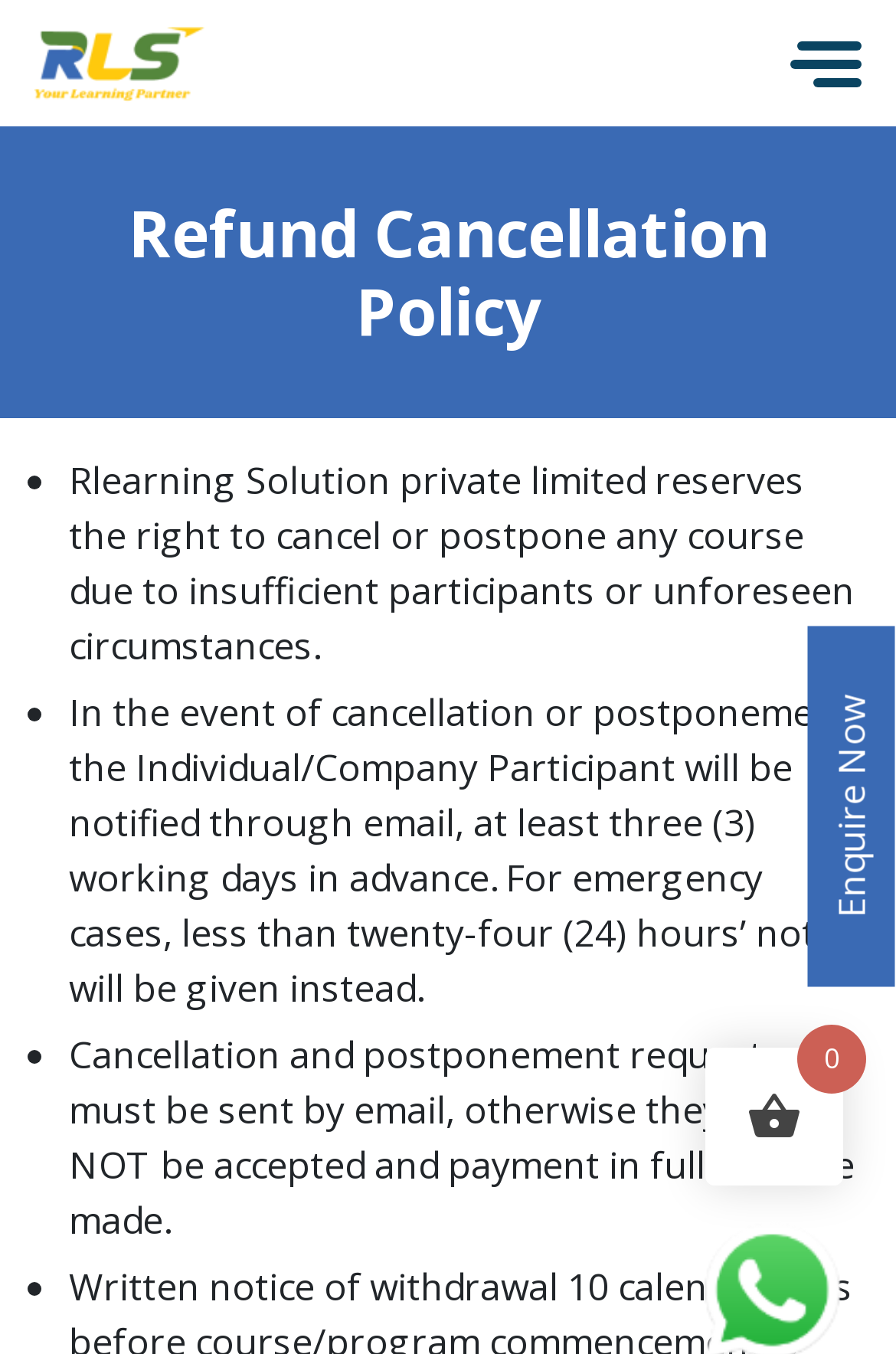Illustrate the webpage with a detailed description.

The webpage is about the Refund Cancellation Policy of RLS (Rlearning Solution private limited). At the top, there is a heading that displays the title "Refund Cancellation Policy". Below the heading, there are three bullet points, each describing a policy related to course cancellation or postponement. The first bullet point explains that RLS reserves the right to cancel or postpone a course due to insufficient participants or unforeseen circumstances. The second bullet point states that in the event of cancellation or postponement, participants will be notified through email at least three working days in advance, or less than 24 hours' notice in emergency cases. The third bullet point emphasizes that cancellation and postponement requests must be sent by email, otherwise, they will not be accepted, and full payment must be made.

On the right side of the page, near the middle, there is a call-to-action button labeled "Enquire Now". At the very top left, there is a link, but its text is not provided.